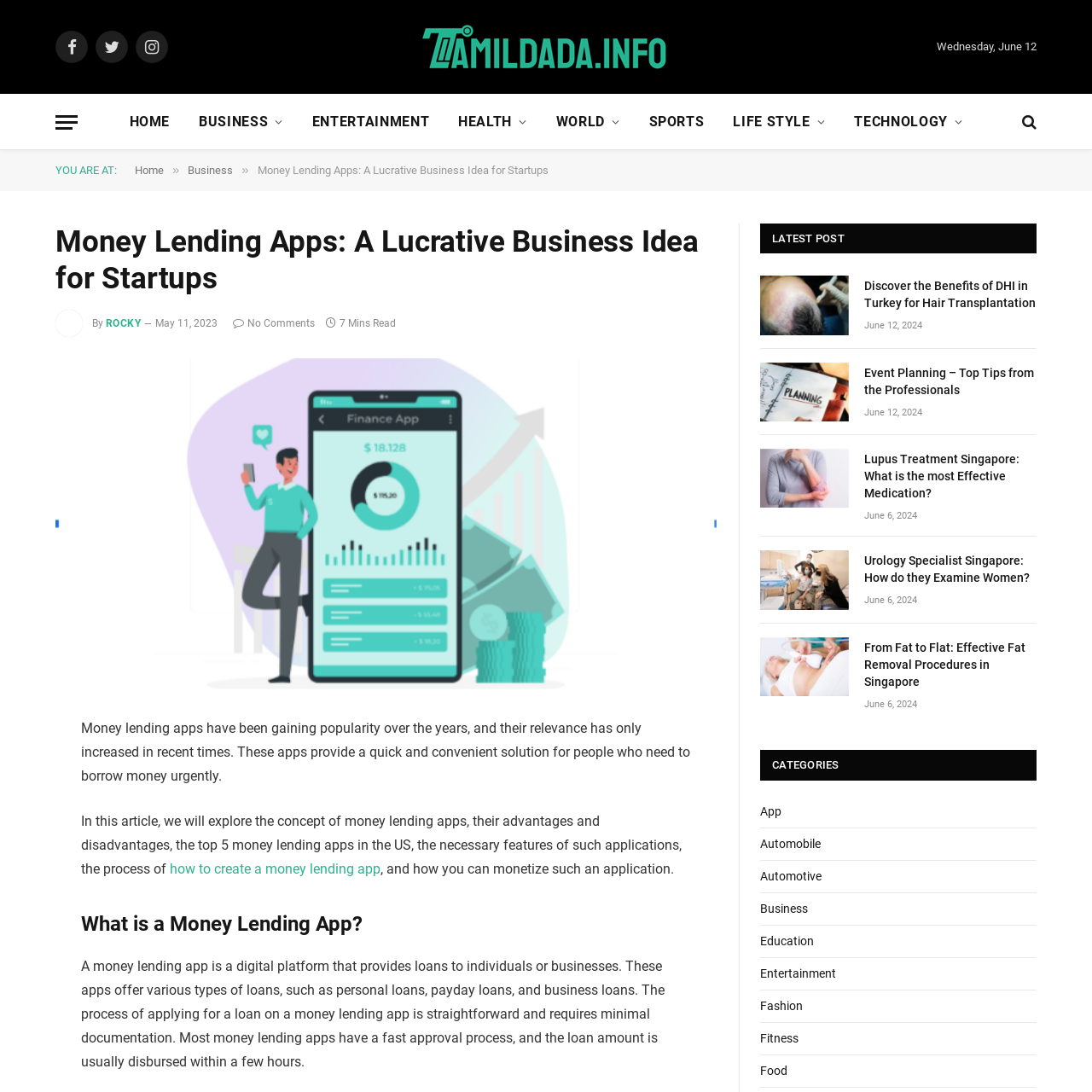Offer a comprehensive description of the webpage’s content and structure.

This webpage is about money lending apps, specifically discussing their concept, advantages, disadvantages, and how to create one. At the top, there are social media links to Facebook, Twitter, and Instagram, as well as a logo and a menu button. Below that, there is a navigation bar with links to different categories, including Home, Business, Entertainment, Health, World, Sports, Lifestyle, and Technology.

The main content of the page is an article titled "Money Lending Apps: A Lucrative Business Idea for Startups." The article is divided into sections, including an introduction, "What is a Money Lending App?", and a section on how to create a money lending app. The article also includes a link to a related topic, "how to create a money lending app."

To the right of the article, there is a section titled "LATEST POST" that lists four recent articles, each with a title, a link, and a publication date. The articles are about various topics, including hair transplantation, event planning, lupus treatment, and urology.

At the bottom of the page, there is a section titled "CATEGORIES" that lists several categories, including App, Automobile, Automotive, Business, and others. Each category has a link to related articles.

Throughout the page, there are several images, including a logo, a profile picture, and social media icons. The overall layout is organized, with clear headings and concise text.